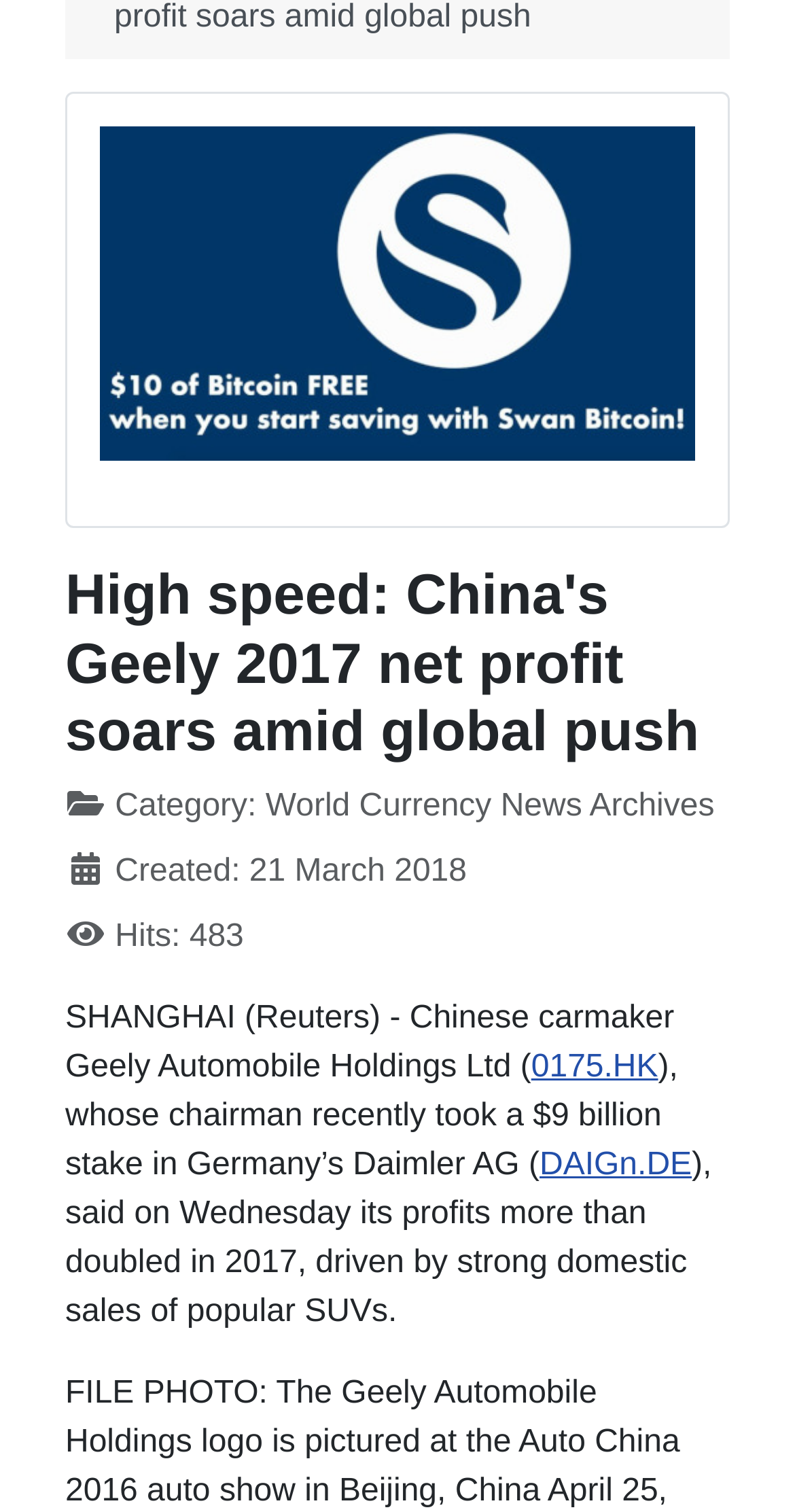Locate the bounding box of the UI element described by: "0175.HK" in the given webpage screenshot.

[0.668, 0.694, 0.828, 0.717]